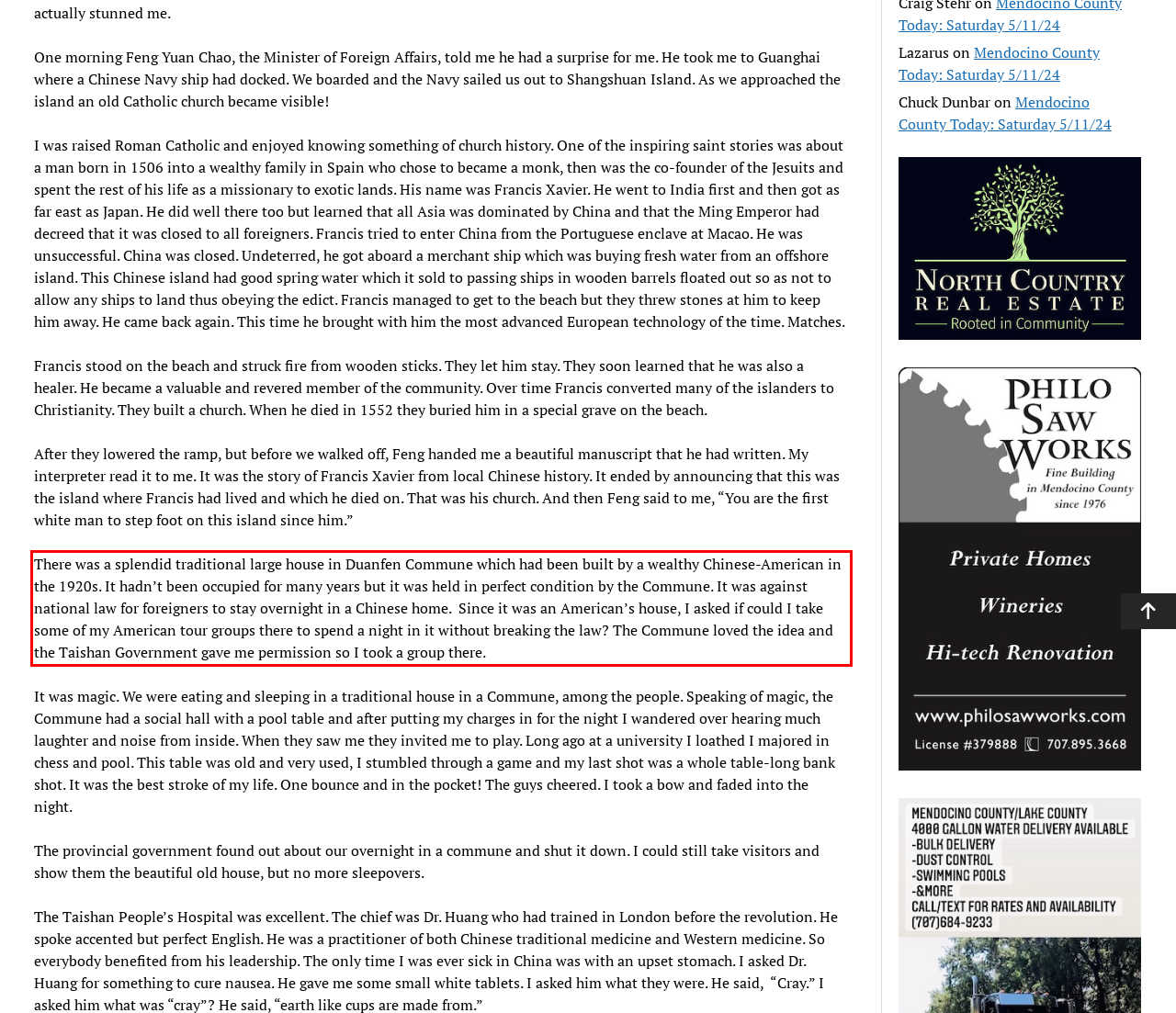Please recognize and transcribe the text located inside the red bounding box in the webpage image.

There was a splendid traditional large house in Duanfen Commune which had been built by a wealthy Chinese-American in the 1920s. It hadn’t been occupied for many years but it was held in perfect condition by the Commune. It was against national law for foreigners to stay overnight in a Chinese home. Since it was an American’s house, I asked if could I take some of my American tour groups there to spend a night in it without breaking the law? The Commune loved the idea and the Taishan Government gave me permission so I took a group there.